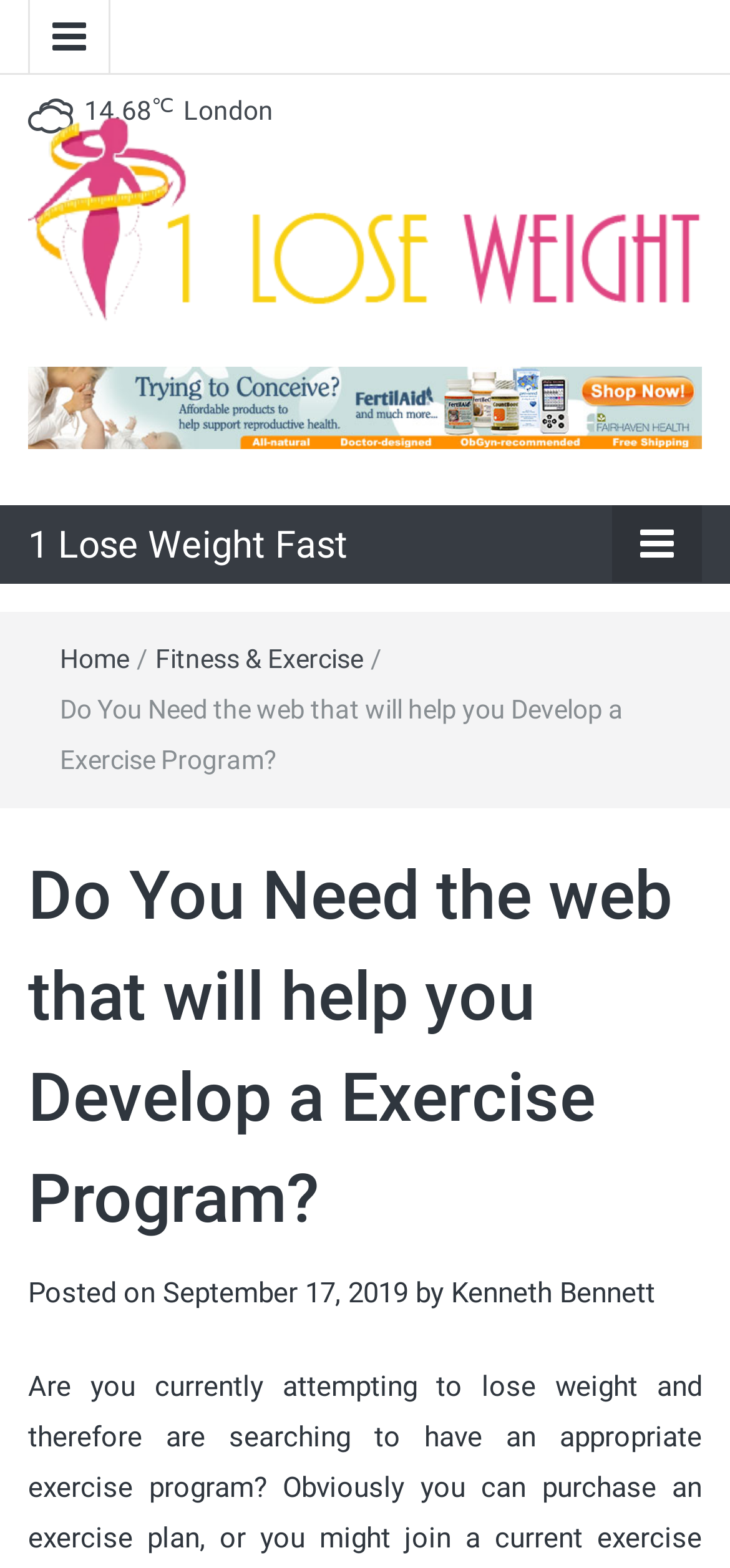Please identify the bounding box coordinates of the element that needs to be clicked to execute the following command: "read the article posted on September 17, 2019". Provide the bounding box using four float numbers between 0 and 1, formatted as [left, top, right, bottom].

[0.223, 0.814, 0.559, 0.836]